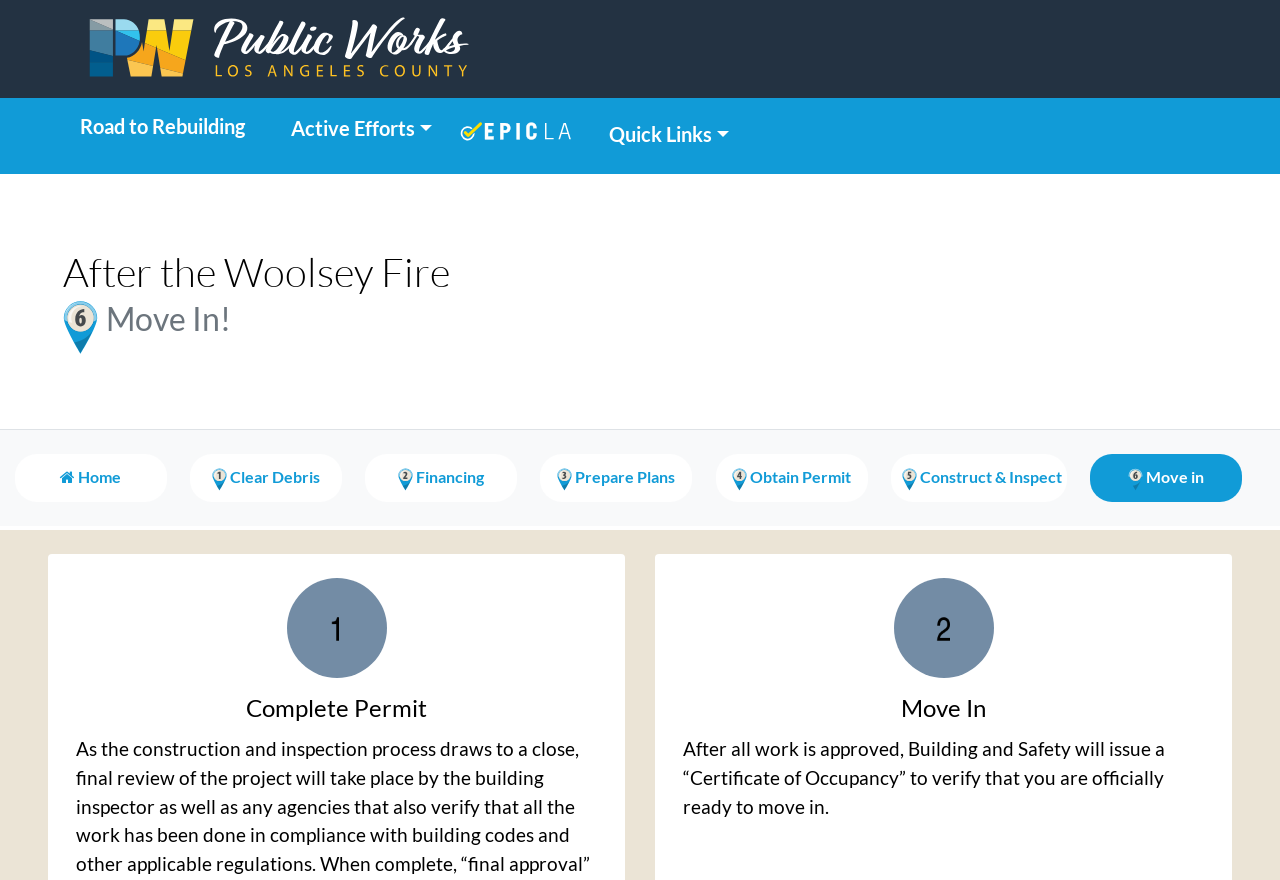Find the bounding box coordinates of the element I should click to carry out the following instruction: "Visit the Road to Rebuilding page".

[0.056, 0.121, 0.198, 0.166]